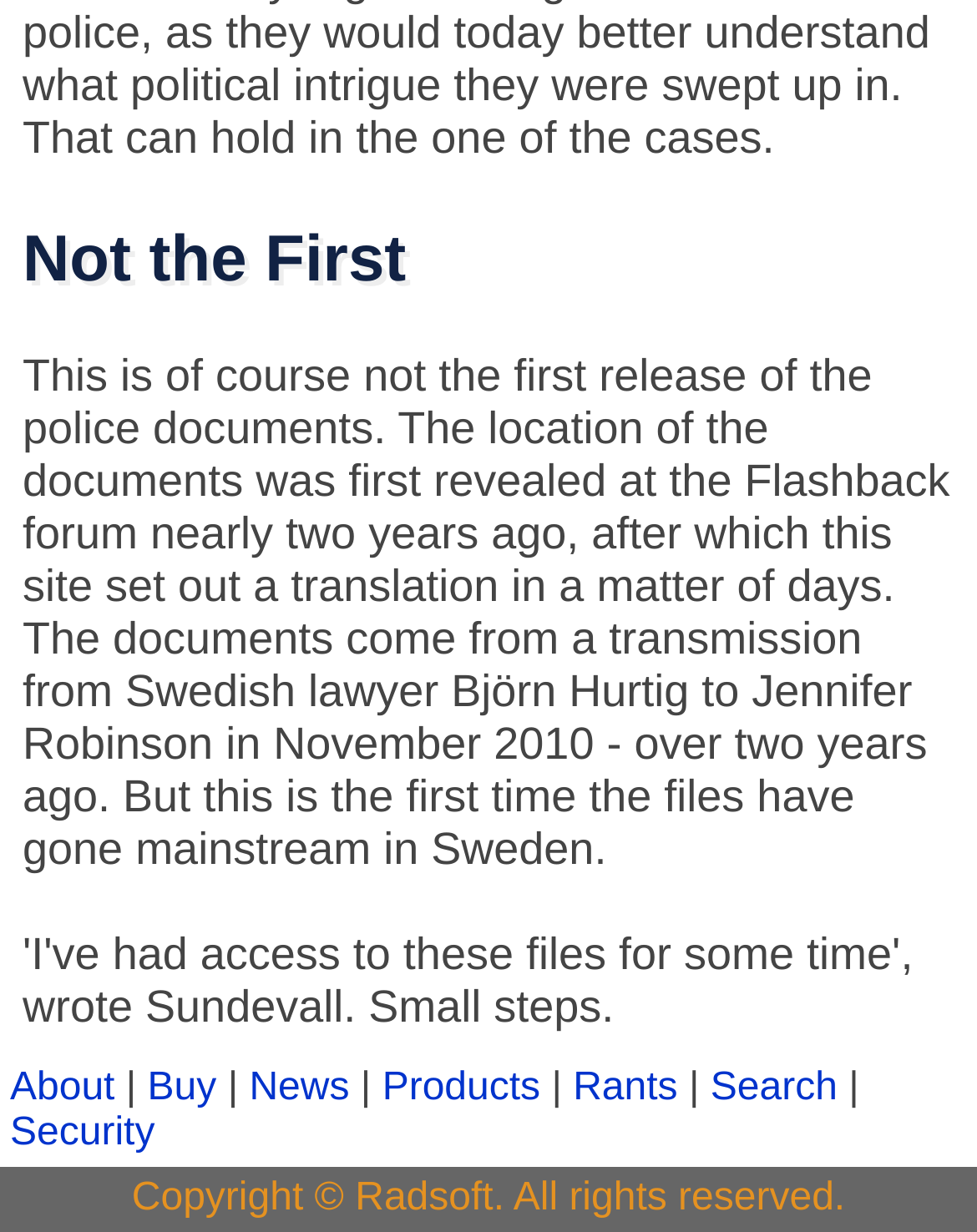Look at the image and answer the question in detail:
What is the last link in the navigation bar?

The navigation bar contains links in the order of 'About', 'Buy', 'News', 'Products', 'Rants', 'Search', and 'Security', and the last link is 'Security'.